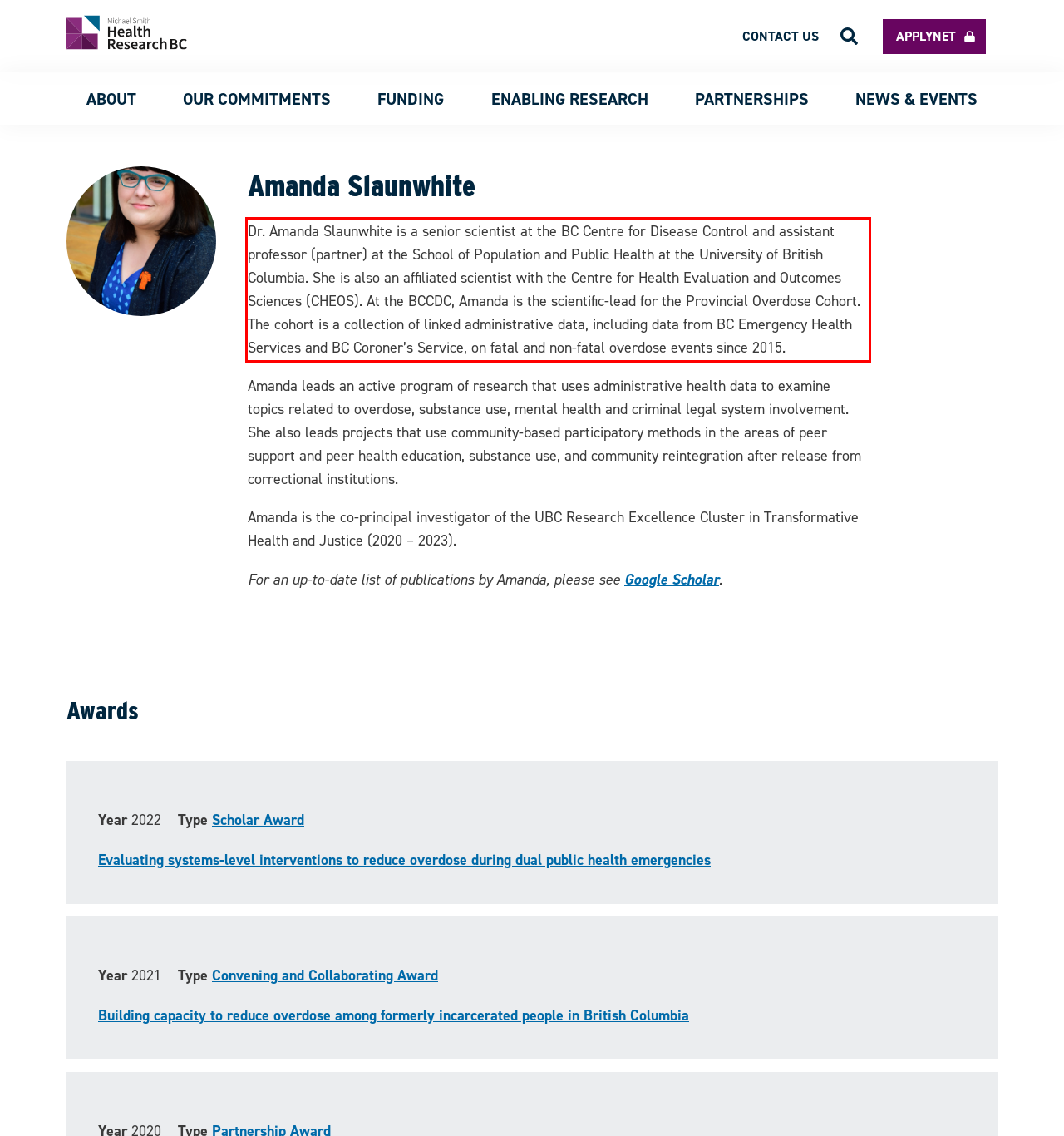Within the screenshot of a webpage, identify the red bounding box and perform OCR to capture the text content it contains.

Dr. Amanda Slaunwhite is a senior scientist at the BC Centre for Disease Control and assistant professor (partner) at the School of Population and Public Health at the University of British Columbia. She is also an affiliated scientist with the Centre for Health Evaluation and Outcomes Sciences (CHEOS). At the BCCDC, Amanda is the scientific-lead for the Provincial Overdose Cohort. The cohort is a collection of linked administrative data, including data from BC Emergency Health Services and BC Coroner’s Service, on fatal and non-fatal overdose events since 2015.